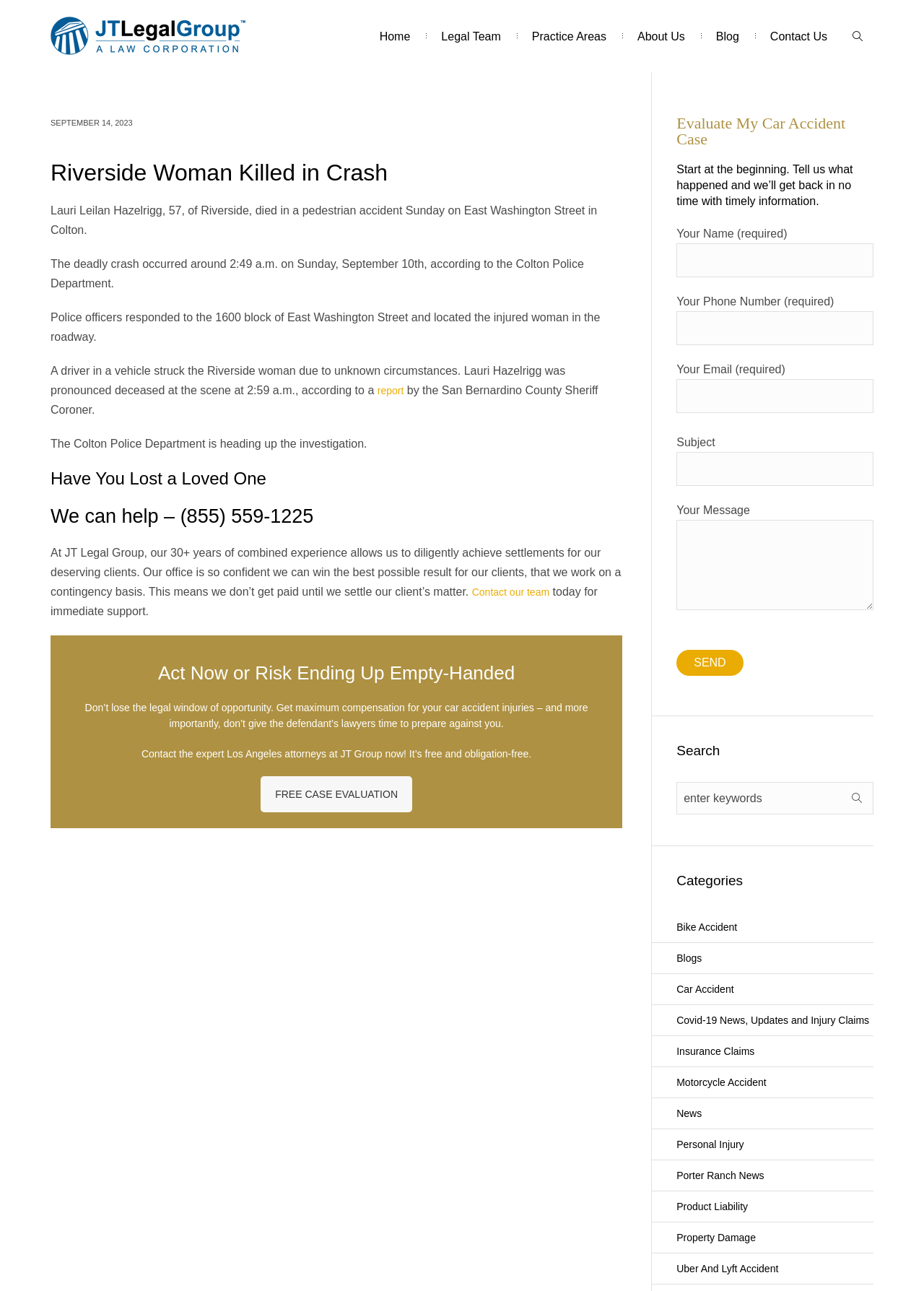What type of lawyers are at JT Legal Group?
Please analyze the image and answer the question with as much detail as possible.

I found the answer by reading the article content, specifically the sentence 'Contact the expert Los Angeles attorneys at JT Group now!' which mentions the type of lawyers at JT Legal Group.